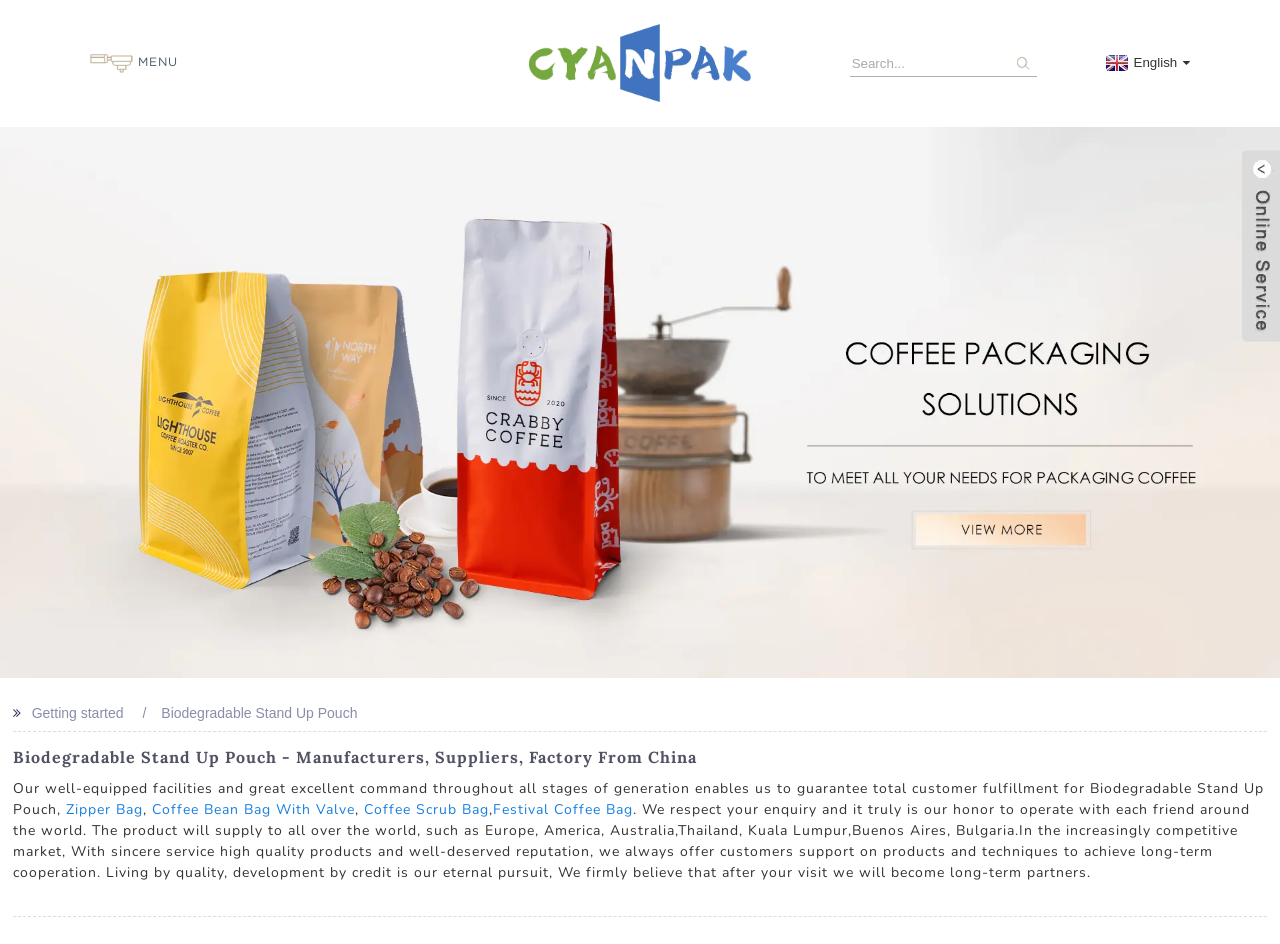Determine the bounding box coordinates of the area to click in order to meet this instruction: "Switch to English language".

[0.86, 0.058, 0.93, 0.074]